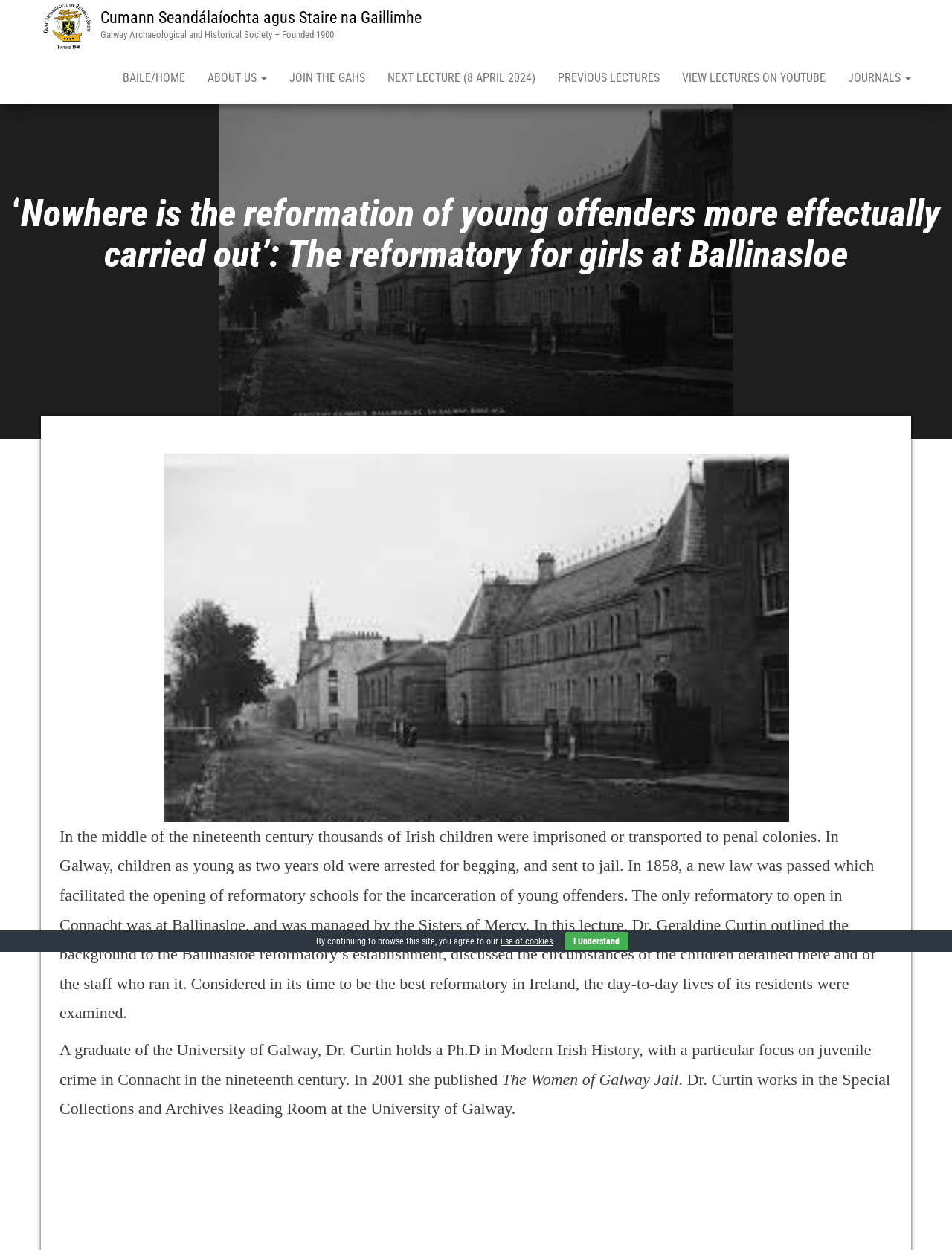What is the topic of Dr. Curtin's lecture?
We need a detailed and exhaustive answer to the question. Please elaborate.

The answer can be found in the heading element with the text '‘Nowhere is the reformation of young offenders more effectually carried out’: The reformatory for girls at Ballinasloe' and also in the article text.